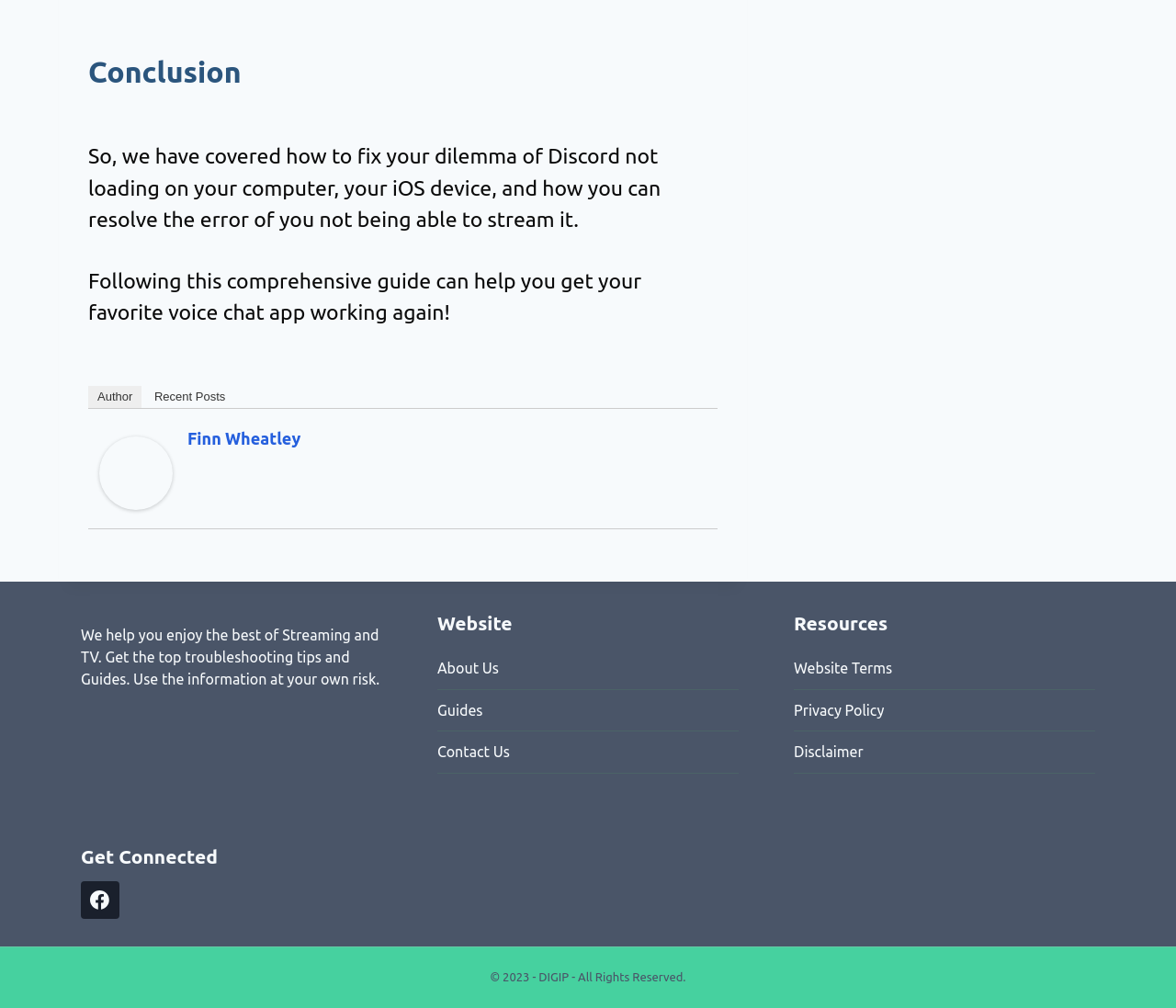Kindly determine the bounding box coordinates for the clickable area to achieve the given instruction: "Check the 'DMCA.com Protection Status'".

[0.069, 0.699, 0.325, 0.836]